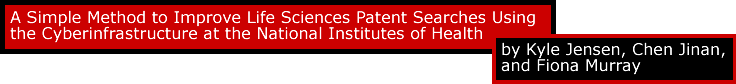Use a single word or phrase to answer this question: 
What is the purpose of crediting the authors?

attribution